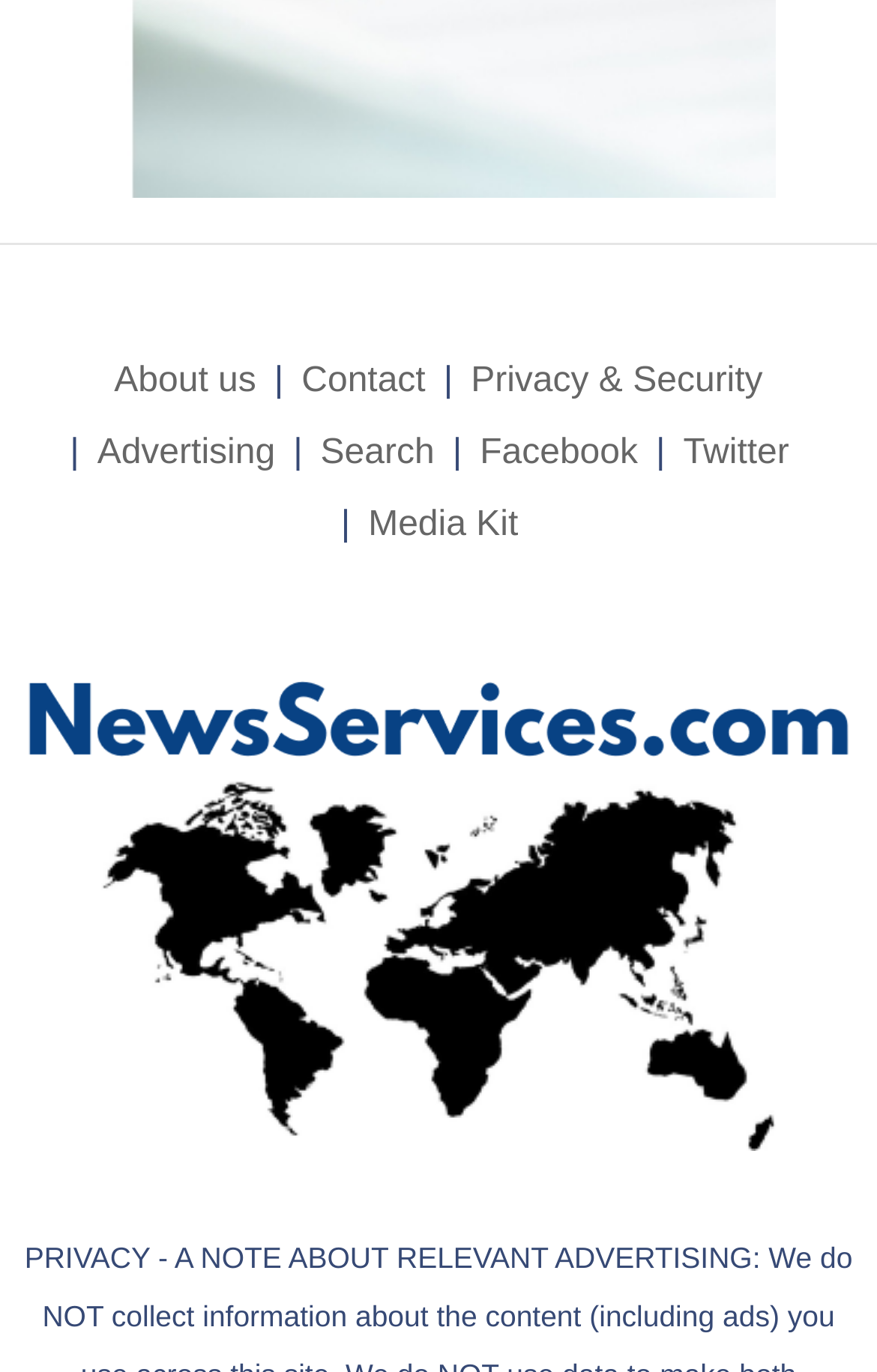Determine the bounding box coordinates for the area that should be clicked to carry out the following instruction: "check media kit".

[0.42, 0.358, 0.591, 0.41]